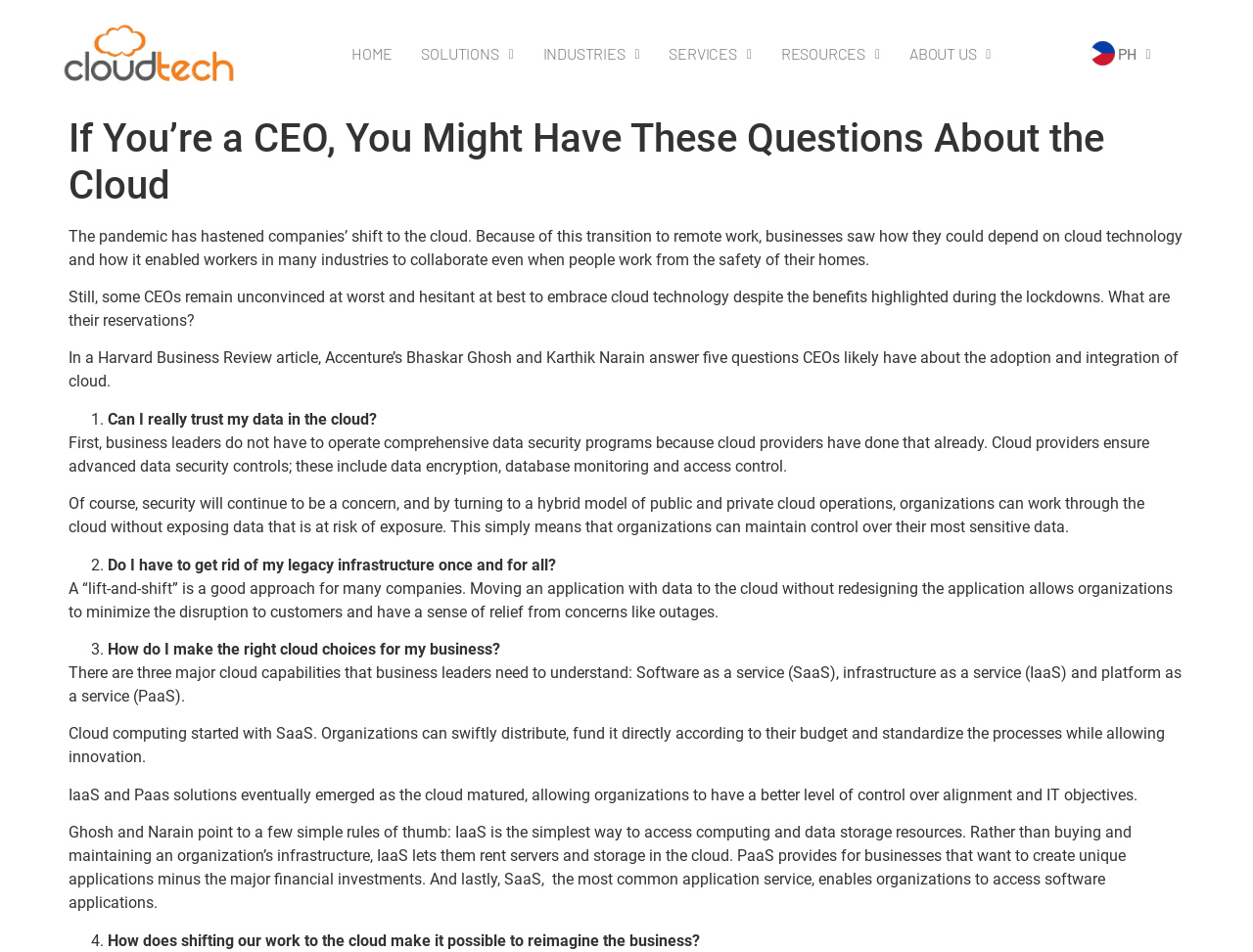Provide a one-word or one-phrase answer to the question:
What is the third question CEOs have about cloud adoption?

How do I make the right cloud choices for my business?